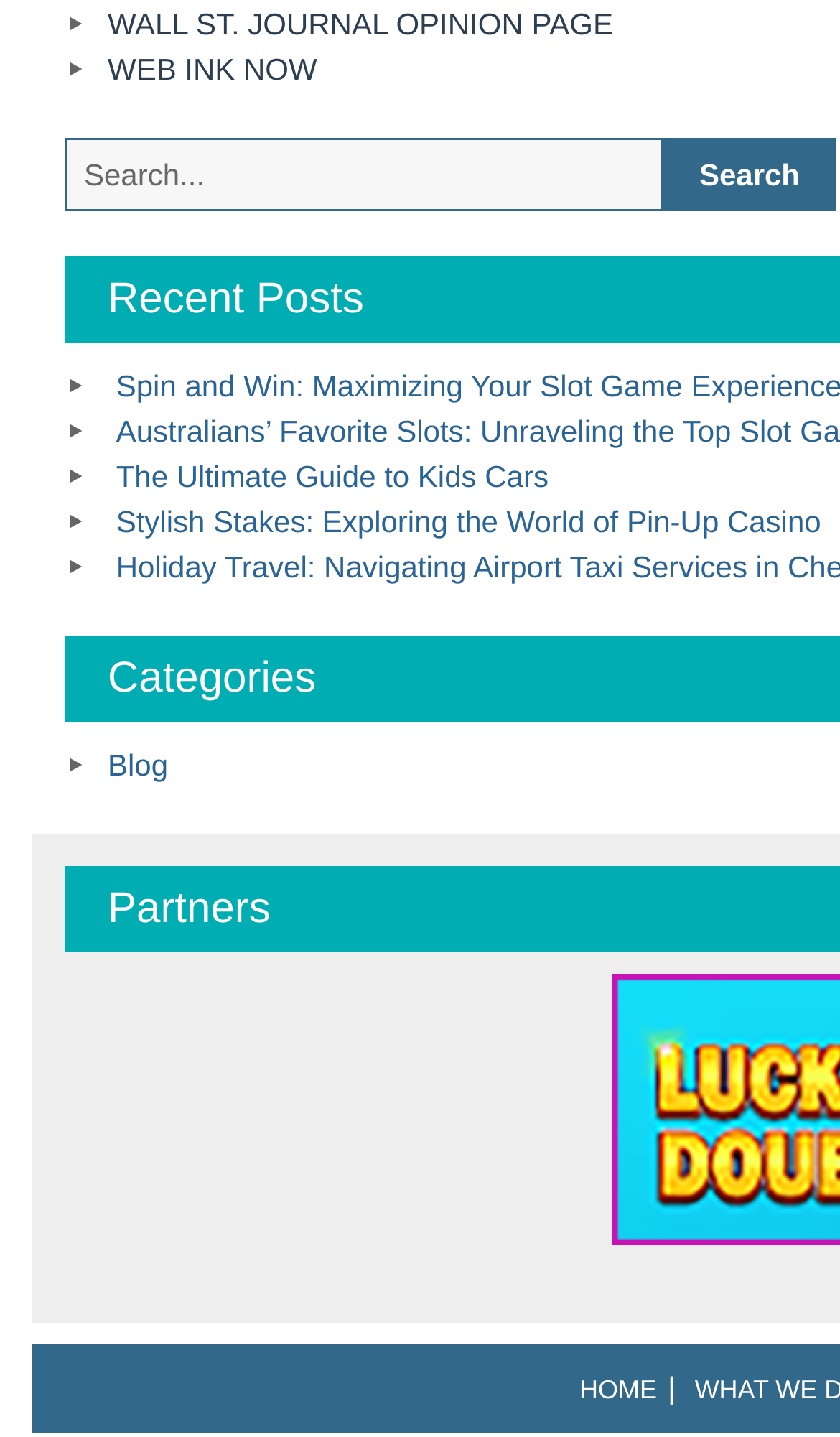What type of content is linked on the webpage?
Please use the visual content to give a single word or phrase answer.

Blog and articles